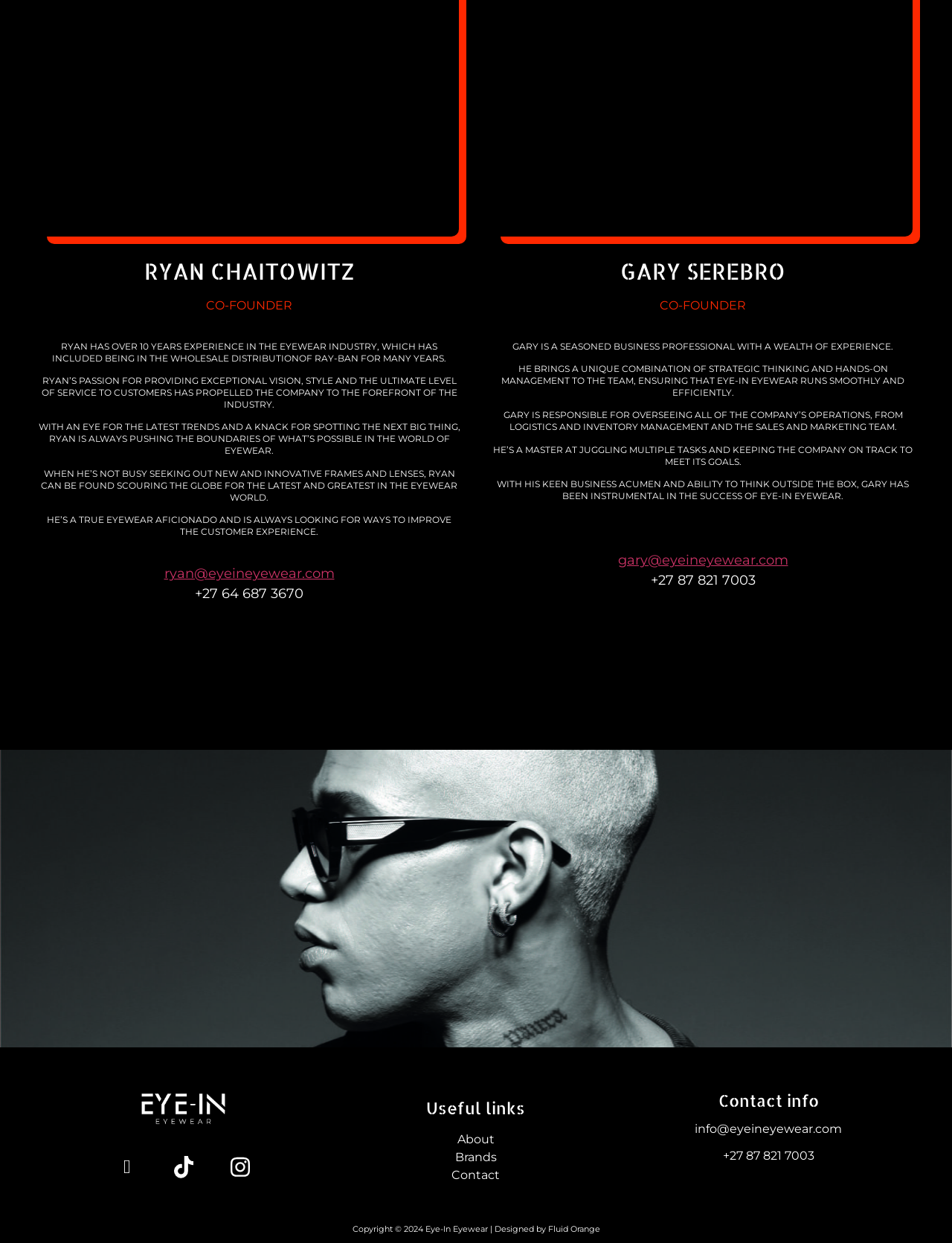Determine the bounding box of the UI component based on this description: "alt="logo"". The bounding box coordinates should be four float values between 0 and 1, i.e., [left, top, right, bottom].

None